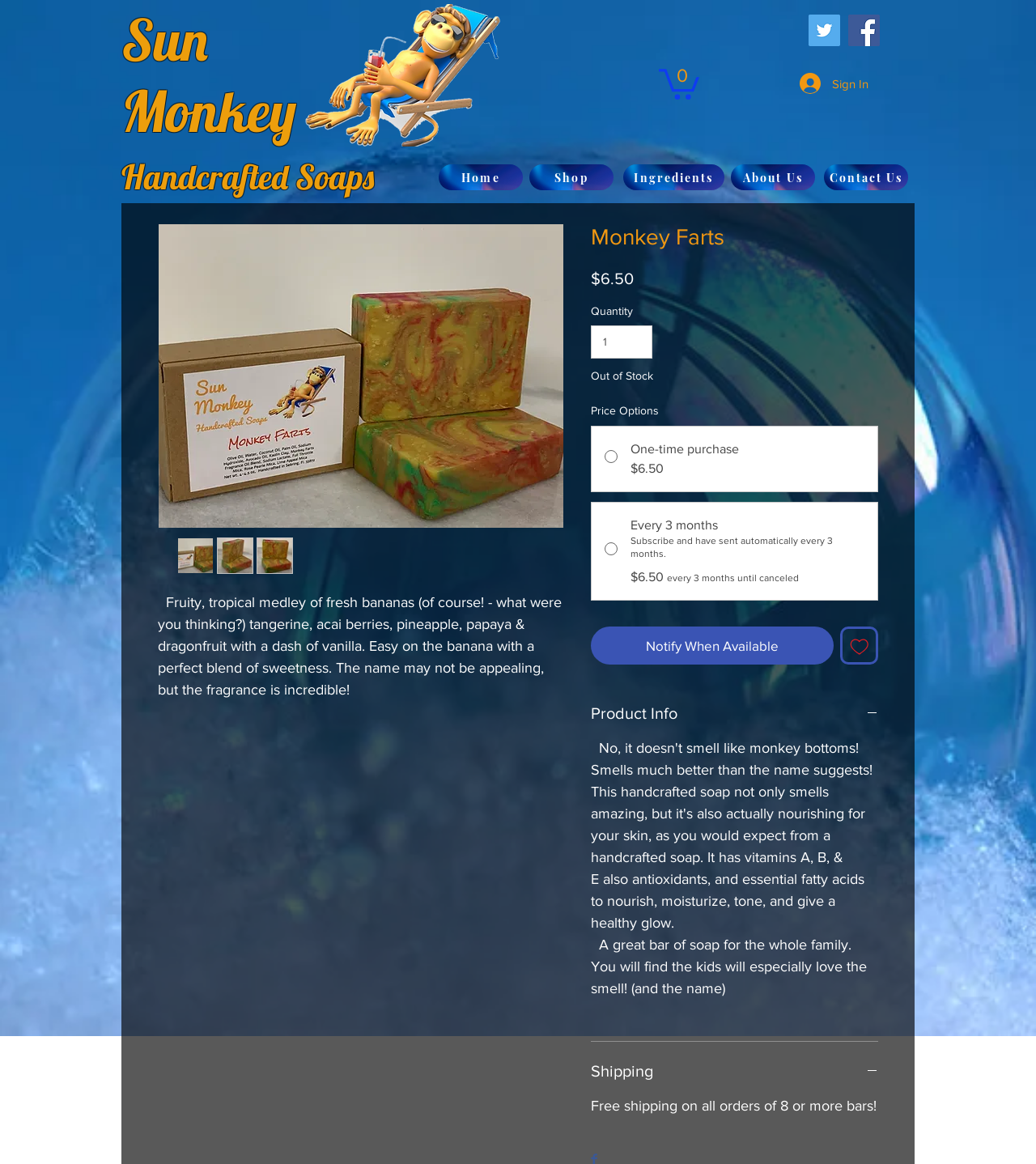Locate the UI element that matches the description aria-label="Add to Wishlist" in the webpage screenshot. Return the bounding box coordinates in the format (top-left x, top-left y, bottom-right x, bottom-right y), with values ranging from 0 to 1.

[0.811, 0.538, 0.848, 0.571]